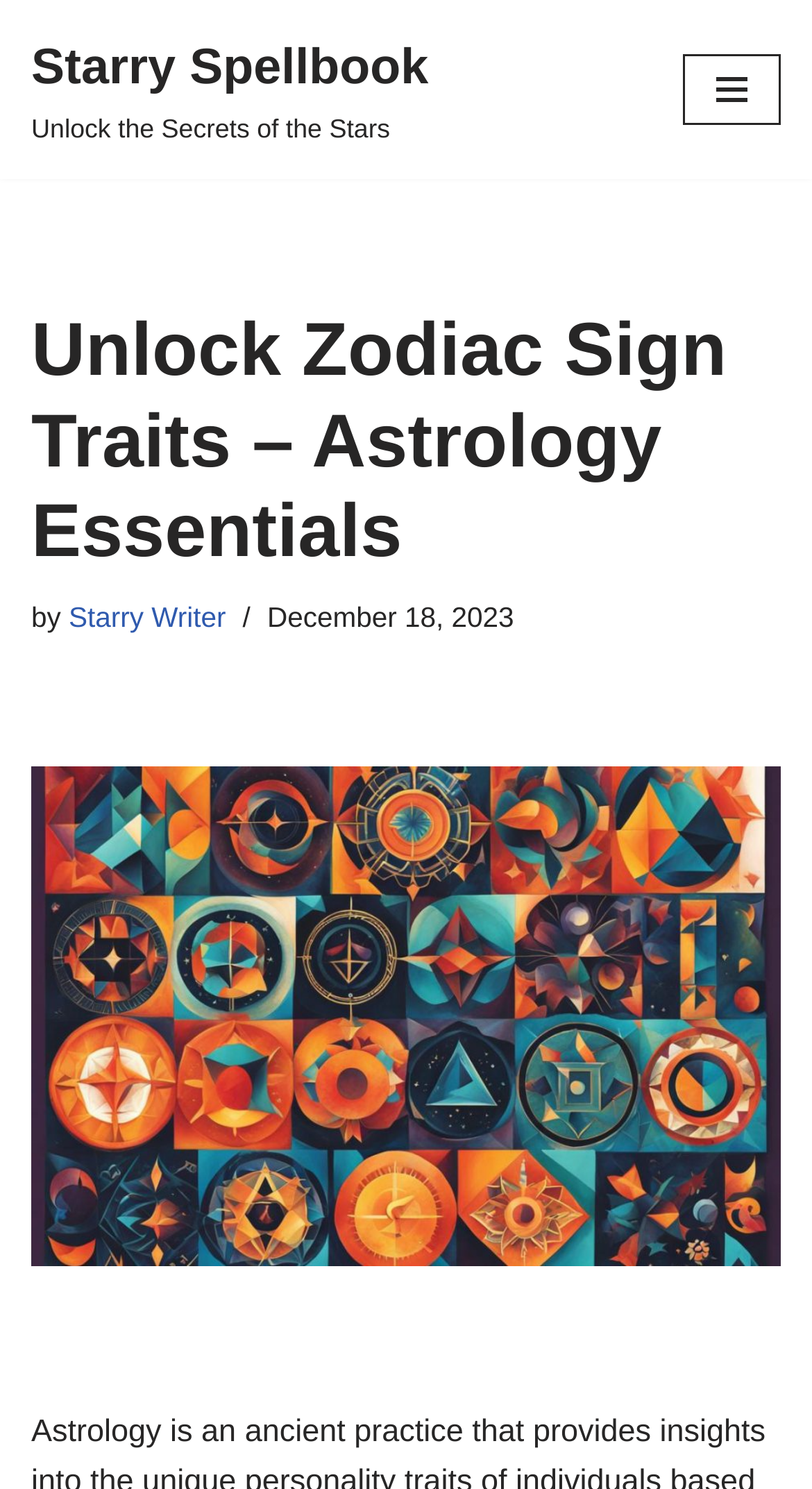What is the text of the first link on the page? Observe the screenshot and provide a one-word or short phrase answer.

Skip to content